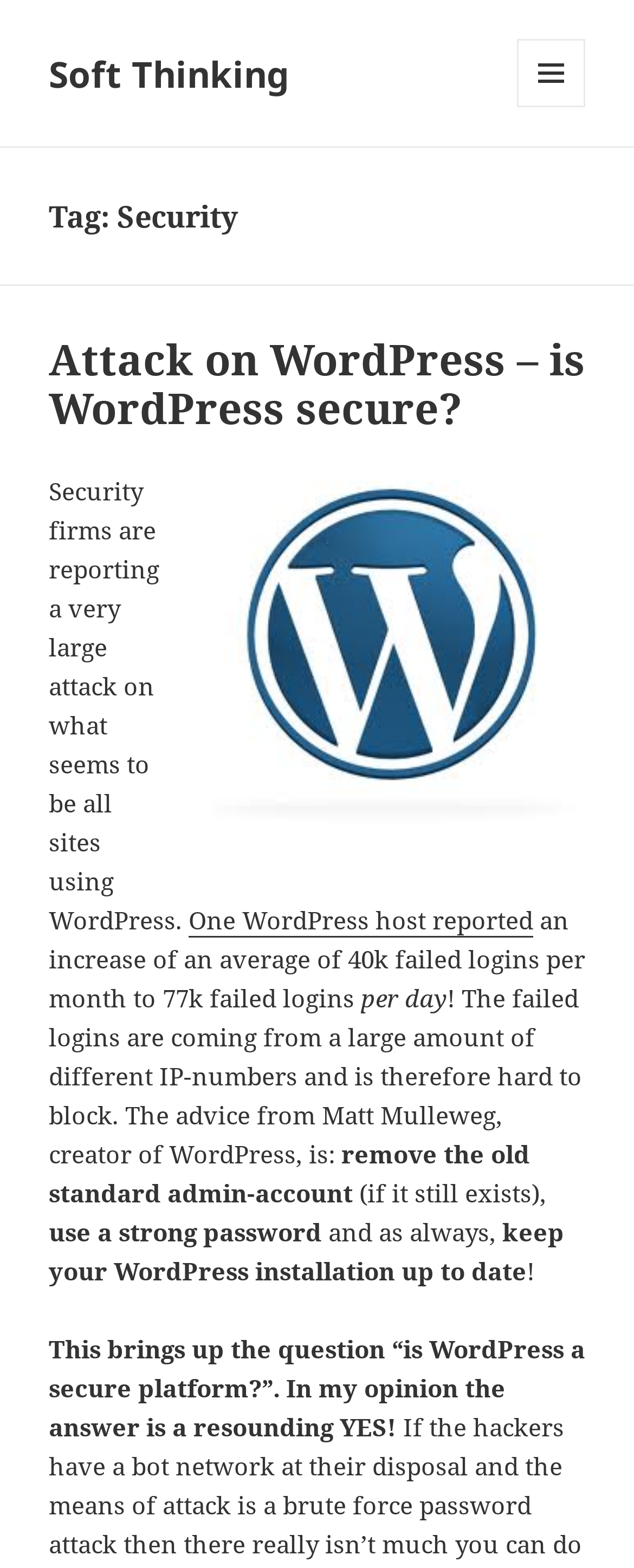Please reply to the following question using a single word or phrase: 
What is the advice from Matt Mullenweg?

Remove old admin account and use strong password